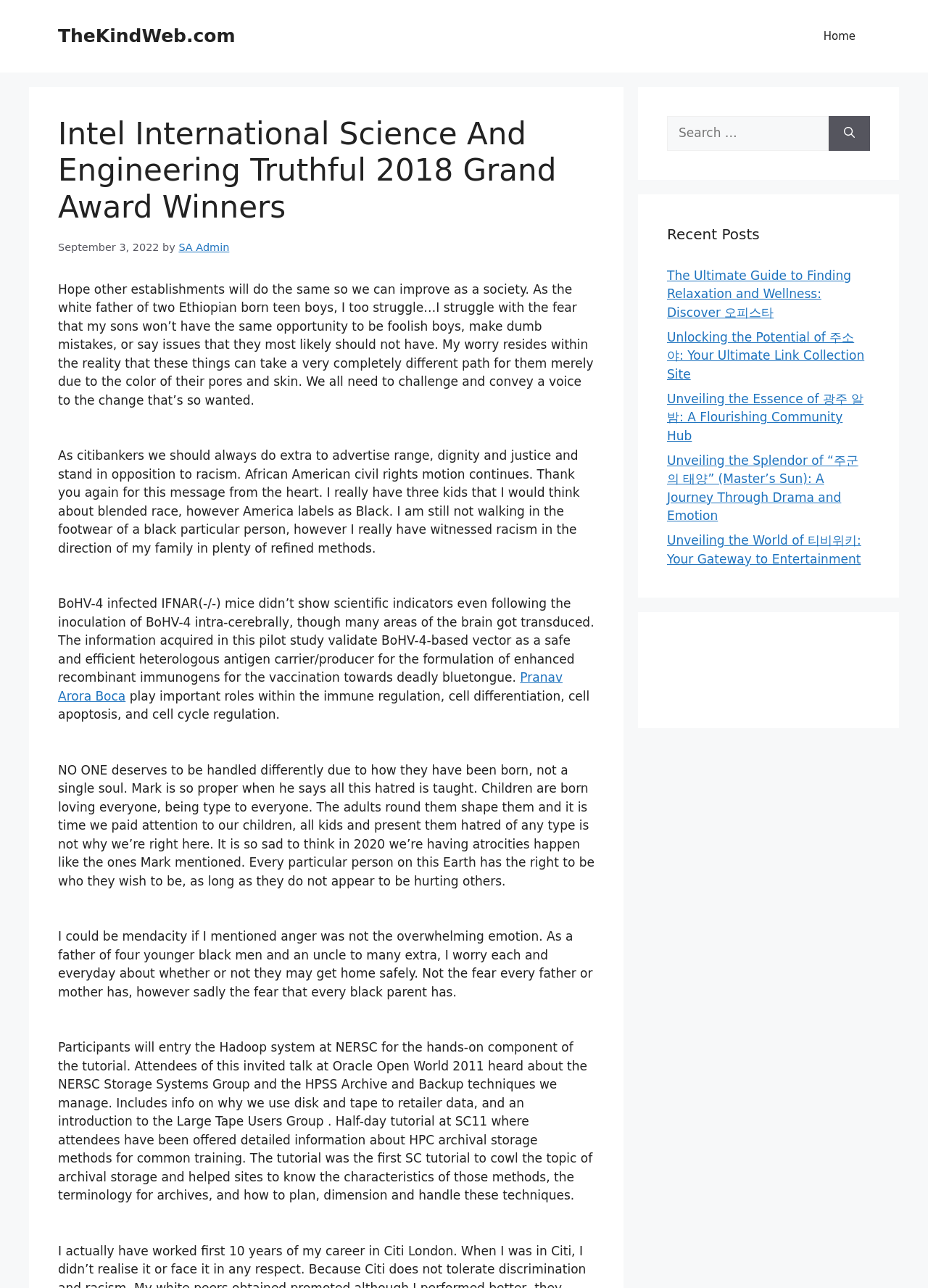Give a detailed account of the webpage's layout and content.

This webpage appears to be a blog or article page with a focus on social issues and personal stories. At the top, there is a banner with the site's name, "TheKindWeb.com", and a navigation menu with a "Home" link. Below the banner, there is a heading that reads "Intel International Science And Engineering Truthful 2018 Grand Award Winners". 

The main content of the page is divided into several sections. The first section contains a series of personal stories and opinions about social issues, including racism and inequality. There are five paragraphs of text, each with a different author or perspective, sharing their thoughts and experiences on these topics. 

Below these personal stories, there is a section with a link to "Pranav Arora Boca" and a paragraph of text about a scientific study on BoHV-4 infected mice. This section appears to be unrelated to the personal stories above.

Further down the page, there is a search bar with a "Search" button, allowing users to search for specific content on the site. 

On the right-hand side of the page, there are three sections labeled "Recent Posts", each containing a list of links to other articles or blog posts on the site. These links have titles such as "The Ultimate Guide to Finding Relaxation and Wellness" and "Unveiling the Essence of 광주 알밤".